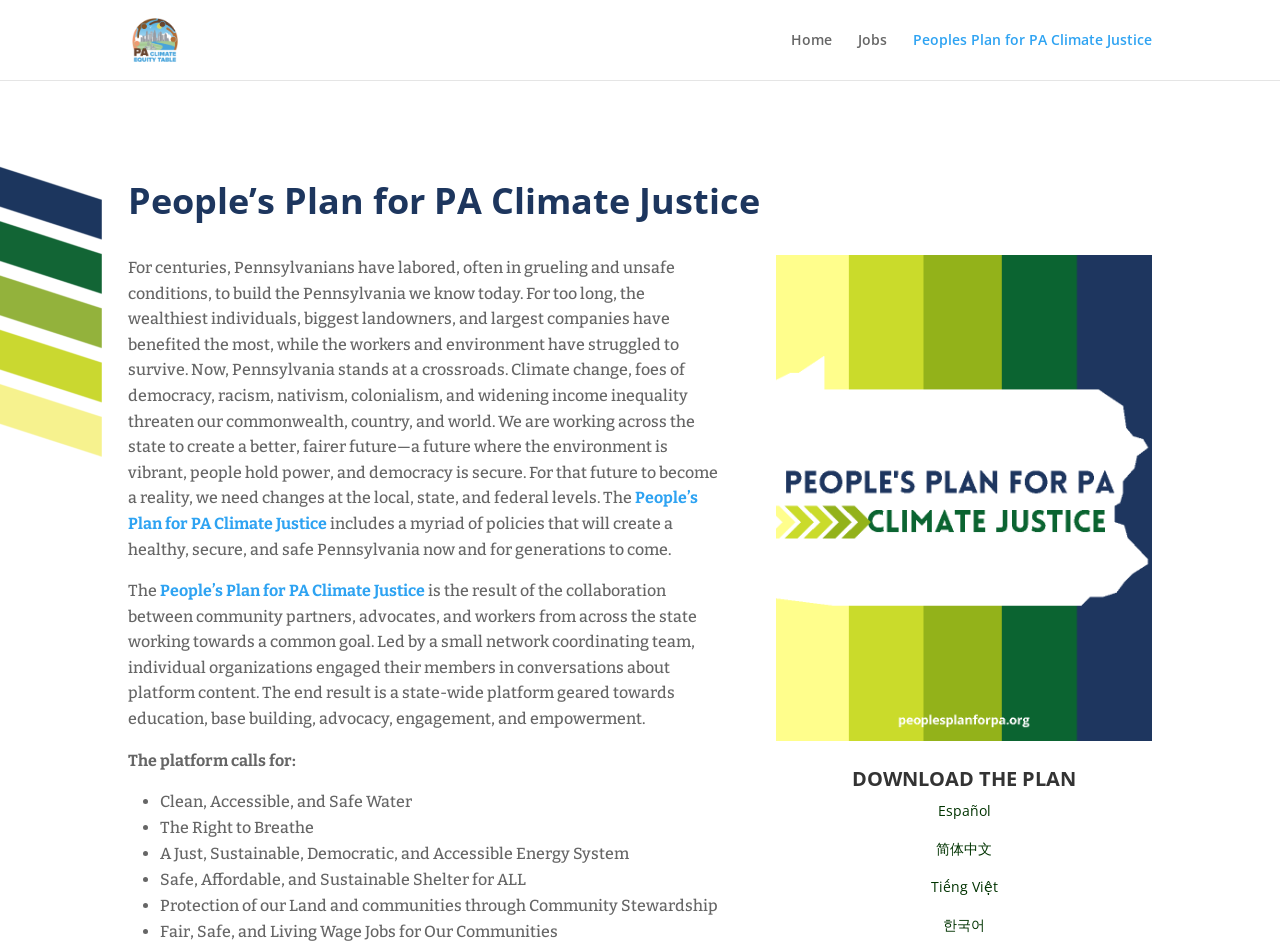Determine the bounding box coordinates for the UI element described. Format the coordinates as (top-left x, top-left y, bottom-right x, bottom-right y) and ensure all values are between 0 and 1. Element description: aria-label="Black Instagram Icon"

None